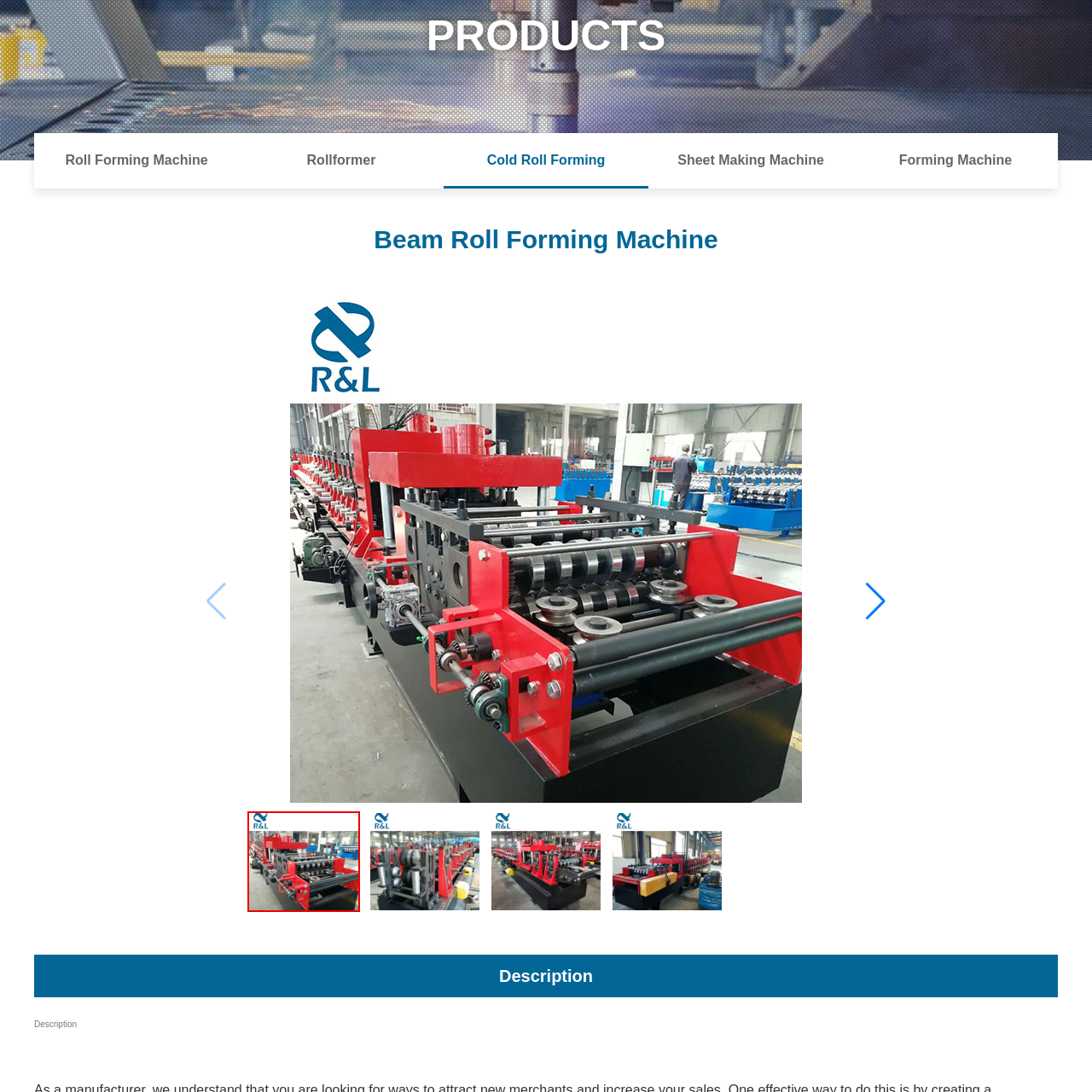Please scrutinize the portion of the image inside the purple boundary and provide an elaborate answer to the question below, relying on the visual elements: 
What is the purpose of the machine in construction and engineering?

The caption emphasizes the role of the machine in facilitating the production of high-quality structural products, making it a vital tool in construction and engineering. This suggests that the purpose of the machine is to produce high-quality structural products in these fields.